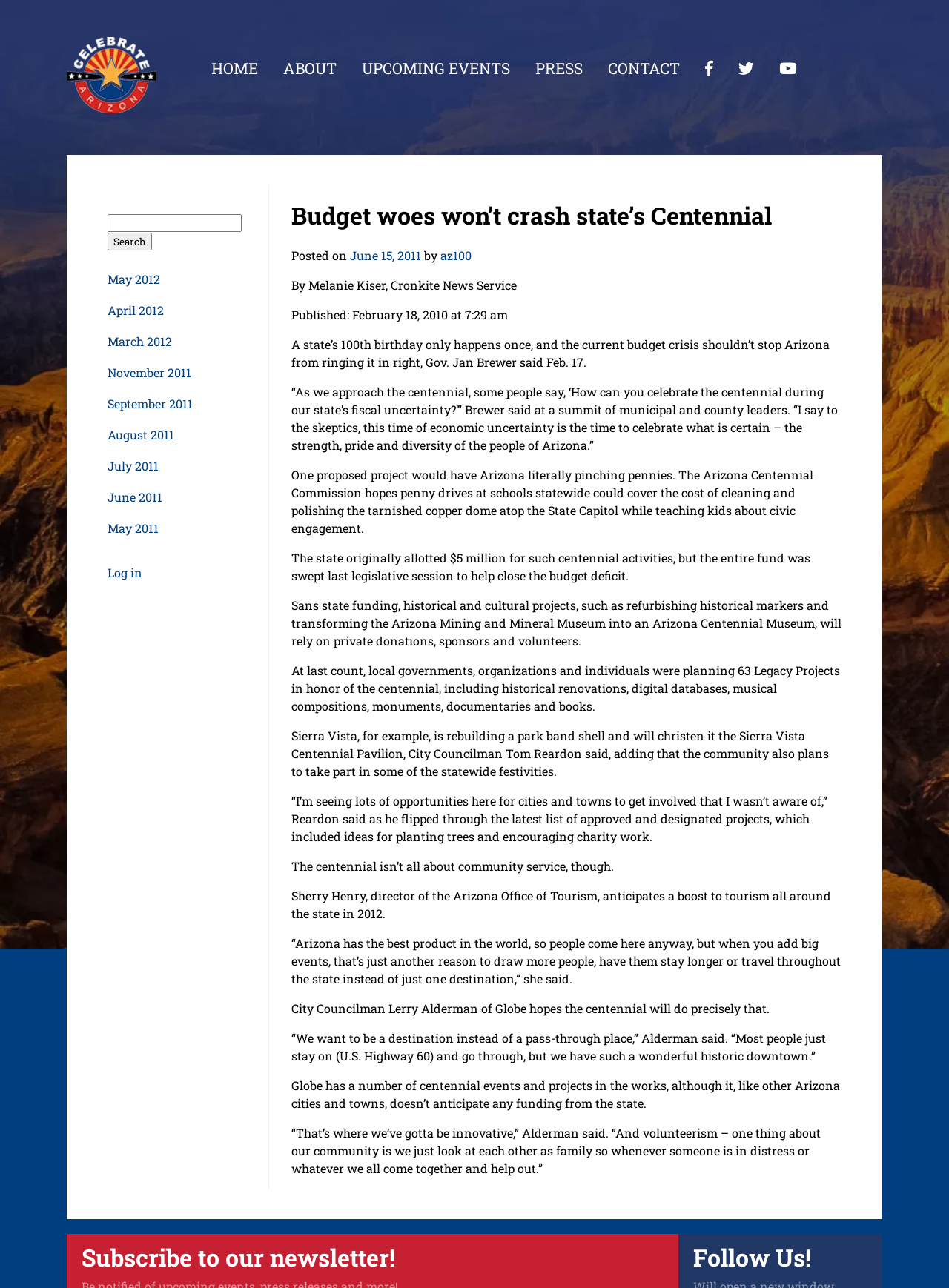Please specify the bounding box coordinates in the format (top-left x, top-left y, bottom-right x, bottom-right y), with values ranging from 0 to 1. Identify the bounding box for the UI component described as follows: az100

[0.464, 0.192, 0.496, 0.204]